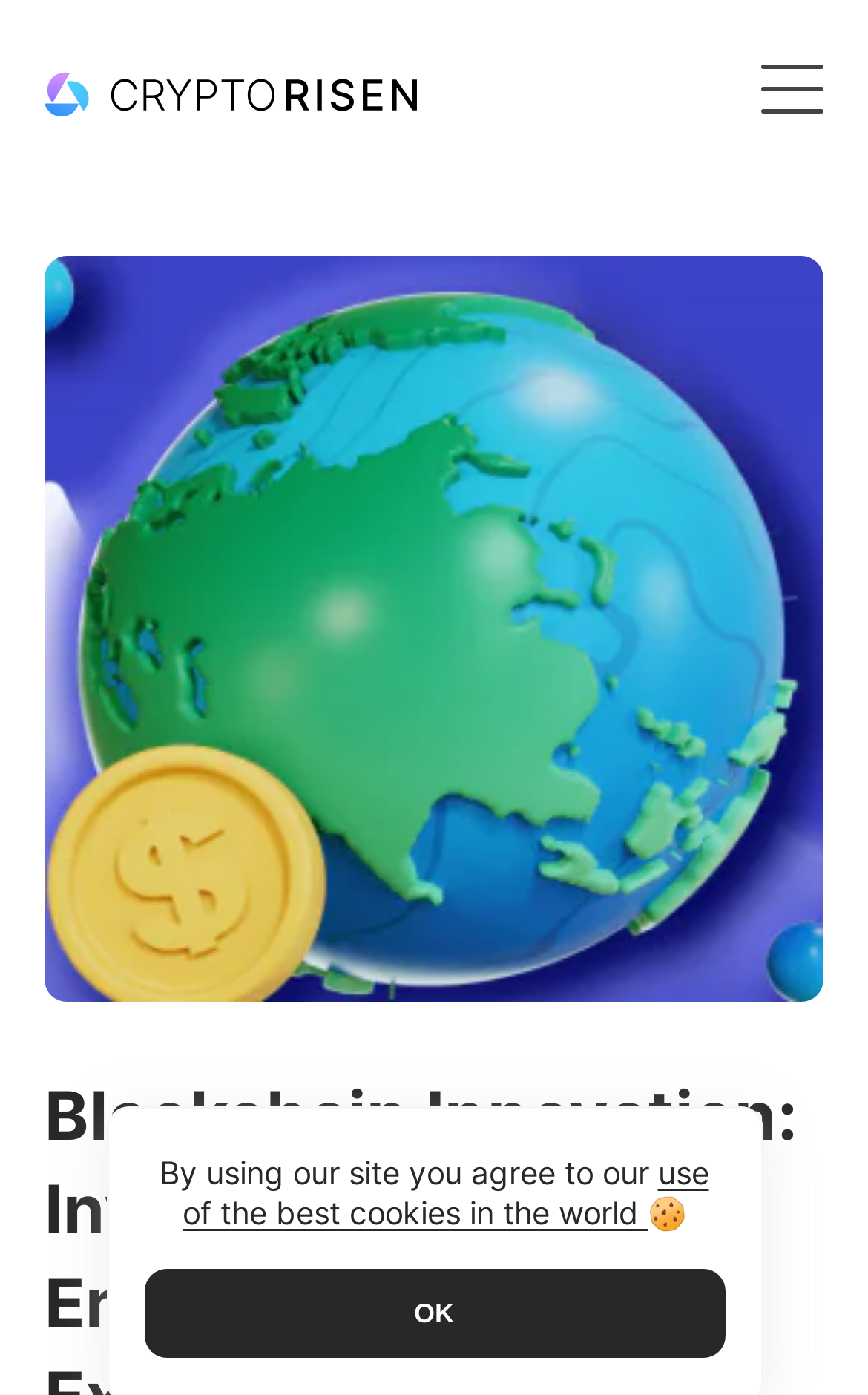Specify the bounding box coordinates of the area that needs to be clicked to achieve the following instruction: "click on SEARCH".

[0.795, 0.113, 0.949, 0.172]